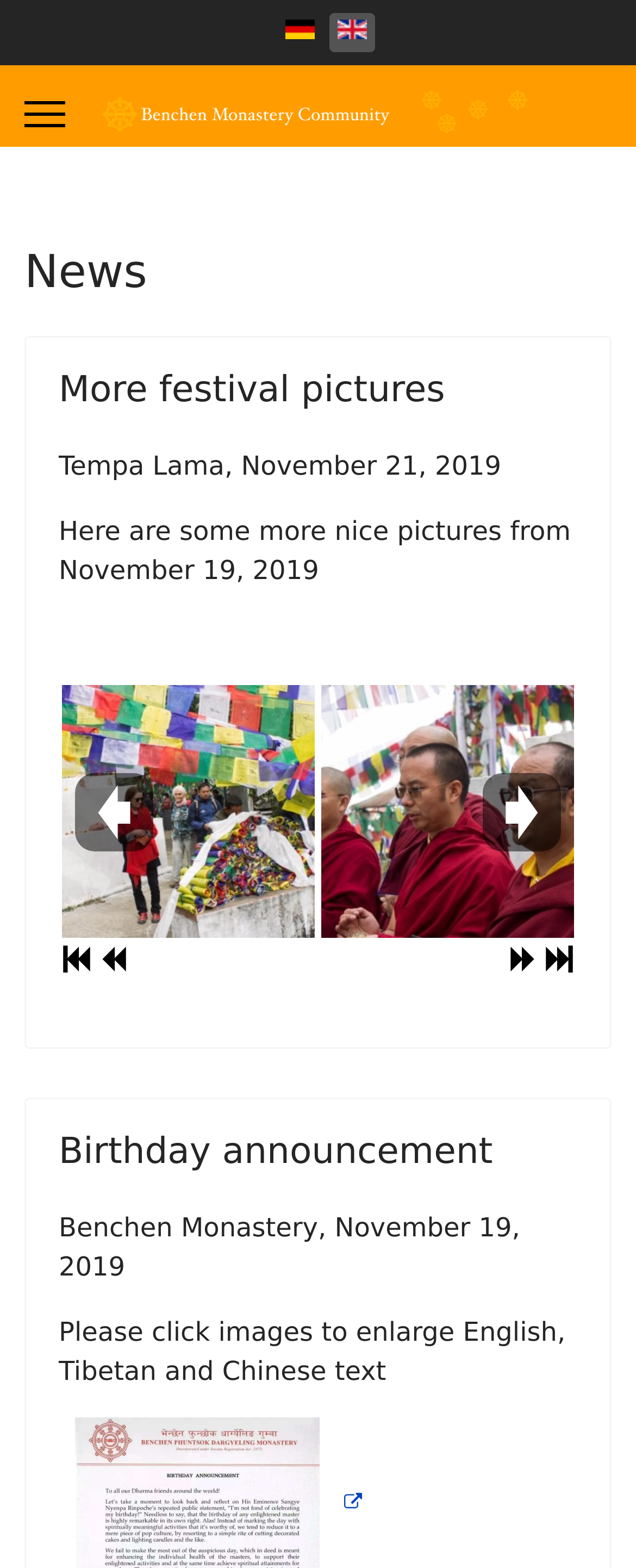Provide a brief response using a word or short phrase to this question:
How many links are there in the 'News' section?

5